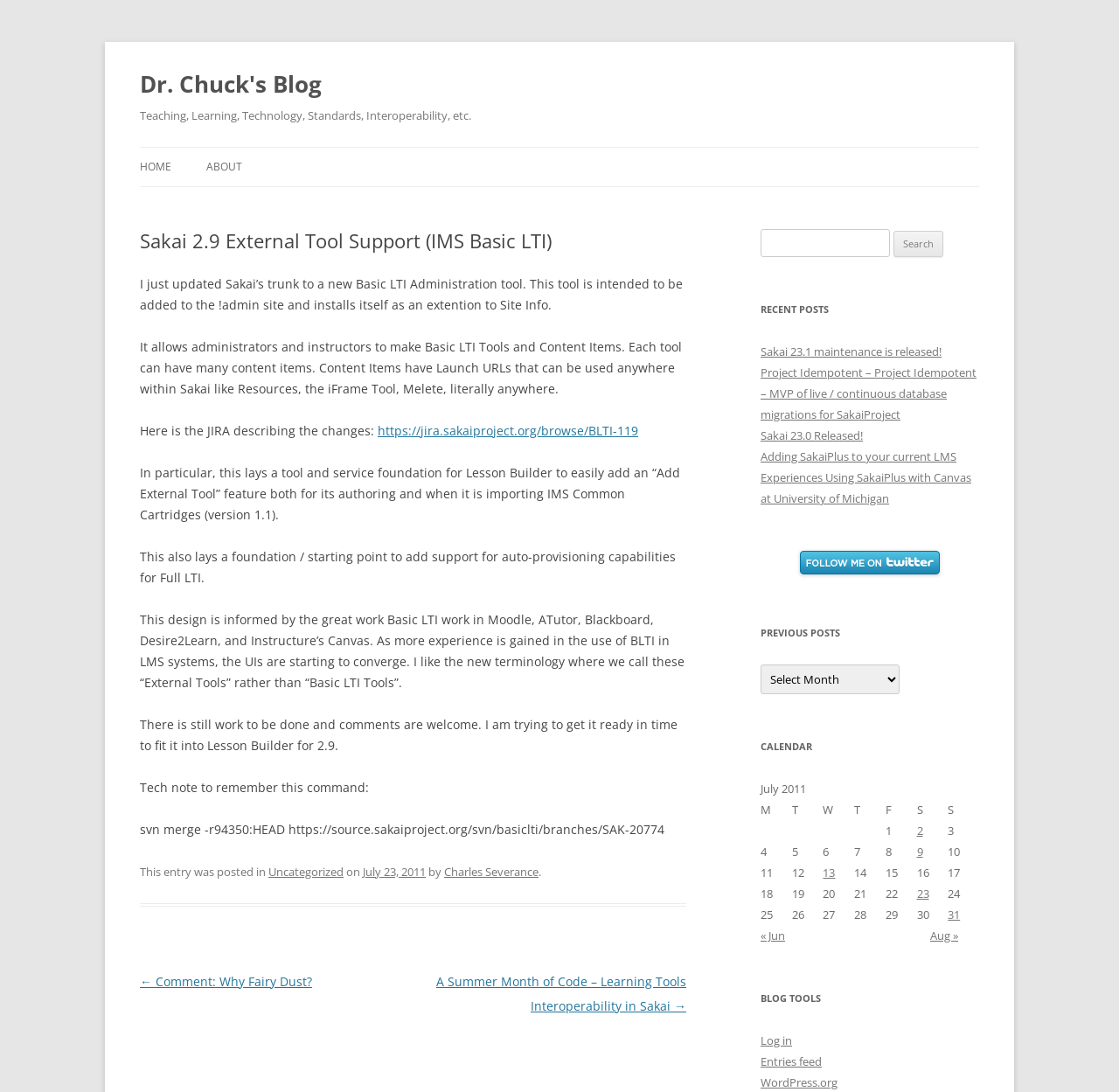Identify the bounding box coordinates of the region I need to click to complete this instruction: "Follow drchuck on Twitter".

[0.715, 0.505, 0.84, 0.526]